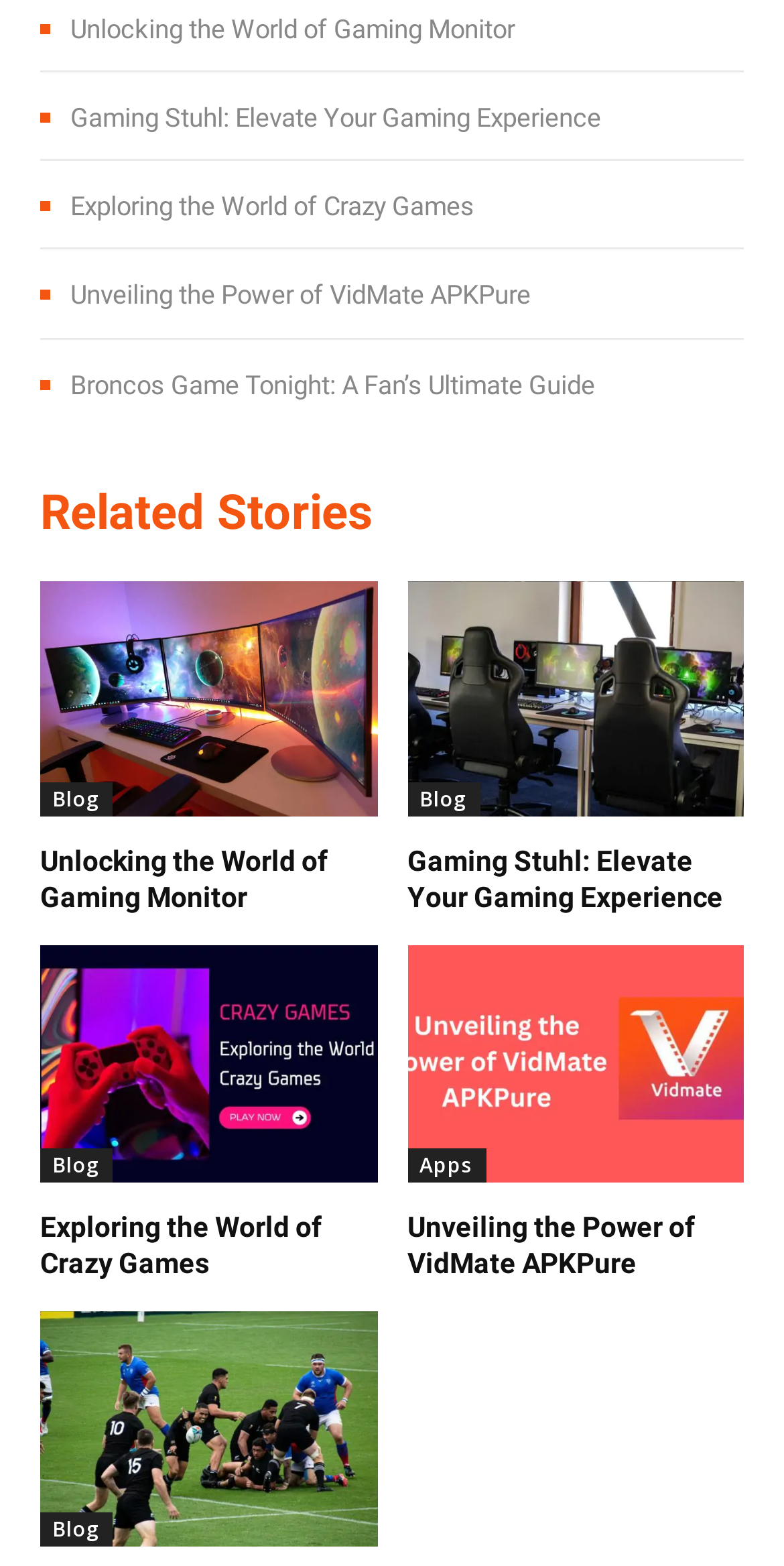Use one word or a short phrase to answer the question provided: 
What is the category of the link 'Apps'?

VidMate APKPure